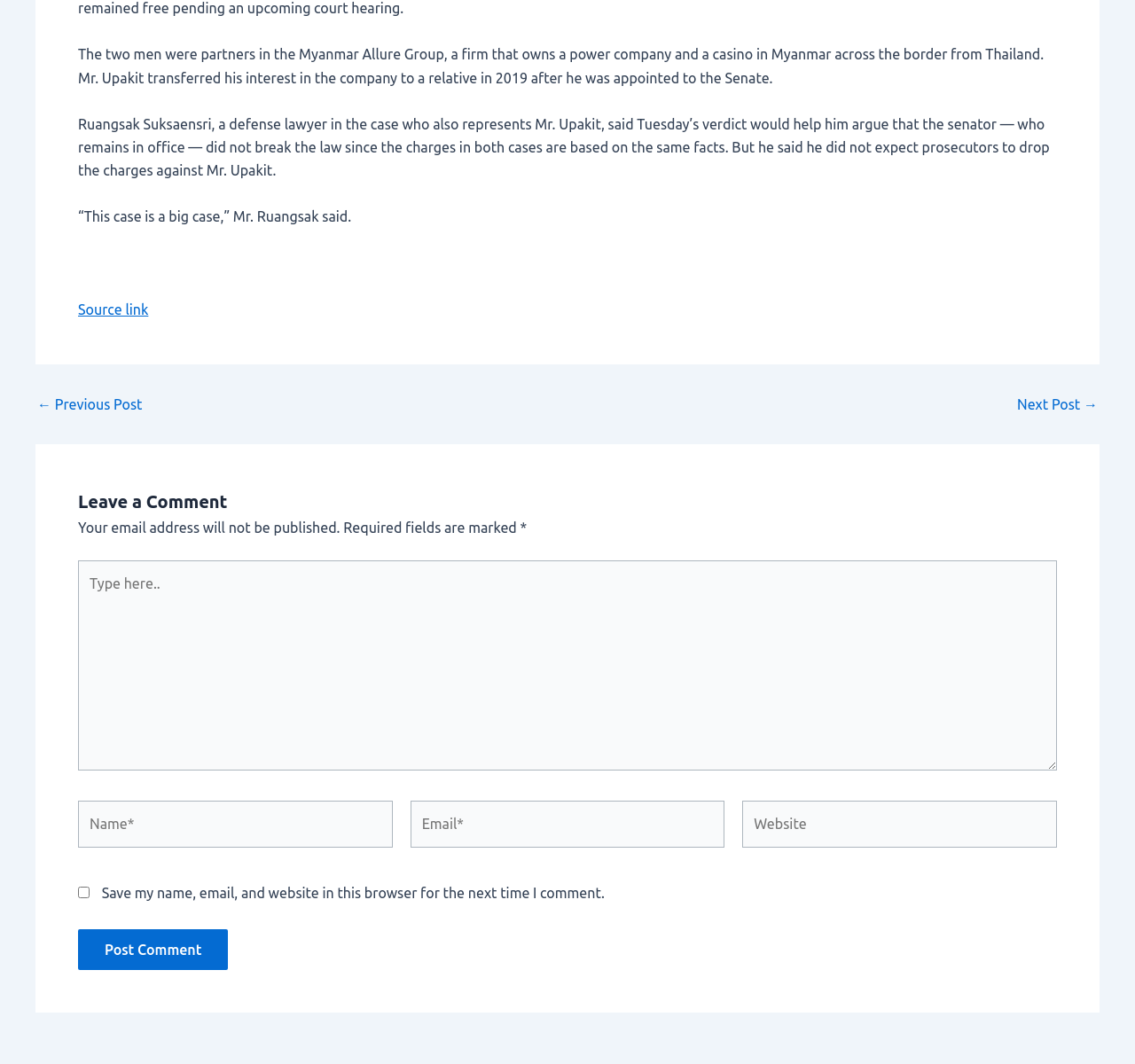What is the topic of the article?
Using the screenshot, give a one-word or short phrase answer.

Myanmar Allure Group